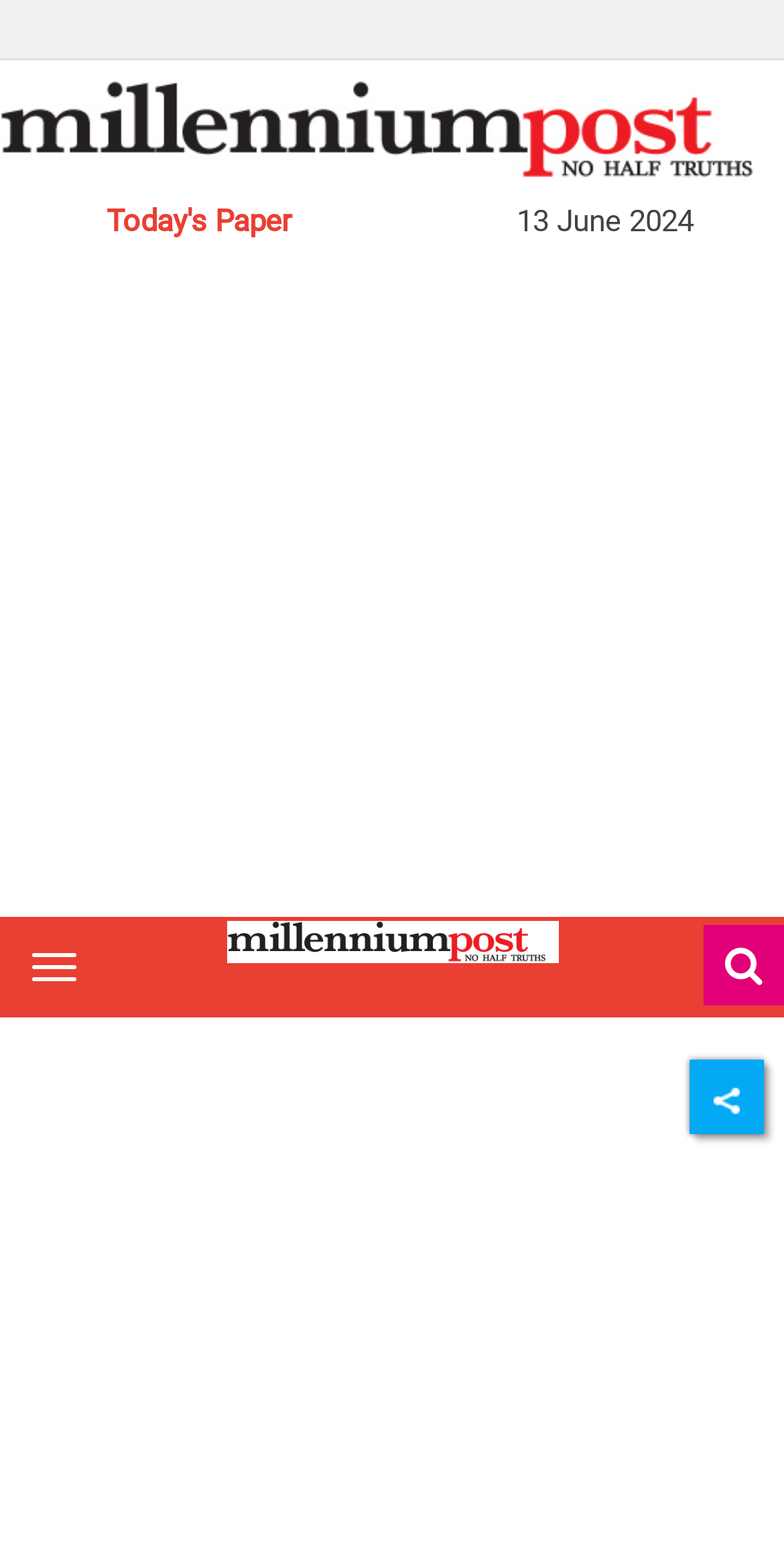Using a single word or phrase, answer the following question: 
How many search buttons are there?

1